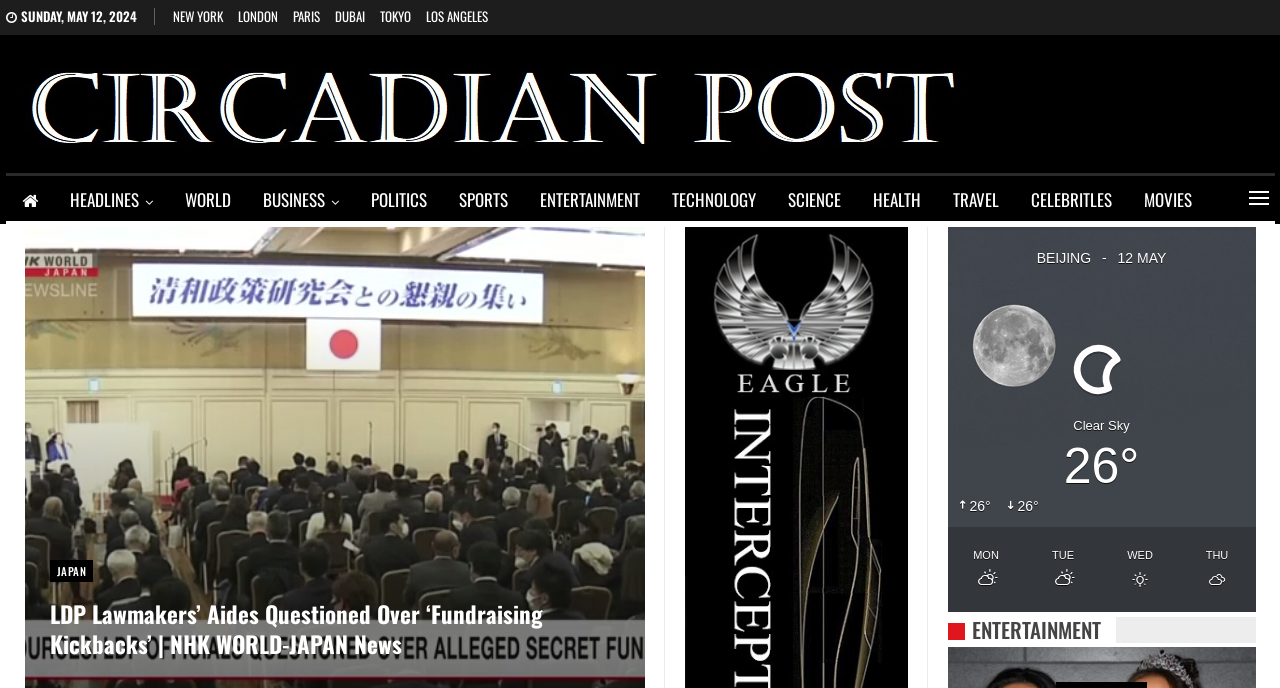Could you identify the text that serves as the heading for this webpage?

LDP Lawmakers’ Aides Questioned Over ‘Fundraising Kickbacks’ | NHK WORLD-JAPAN News